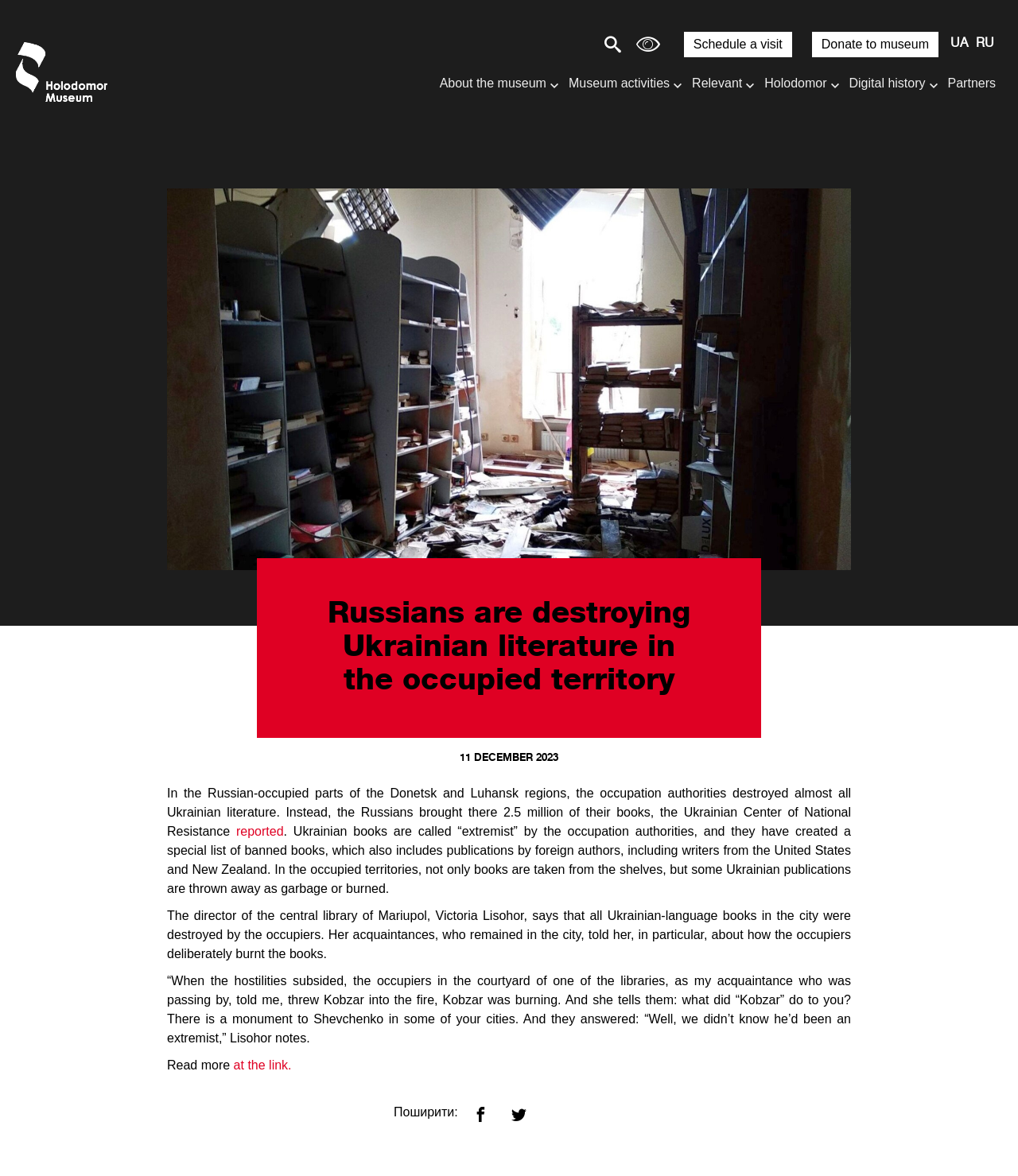Determine the bounding box coordinates for the clickable element to execute this instruction: "Read more about the article". Provide the coordinates as four float numbers between 0 and 1, i.e., [left, top, right, bottom].

[0.164, 0.9, 0.229, 0.911]